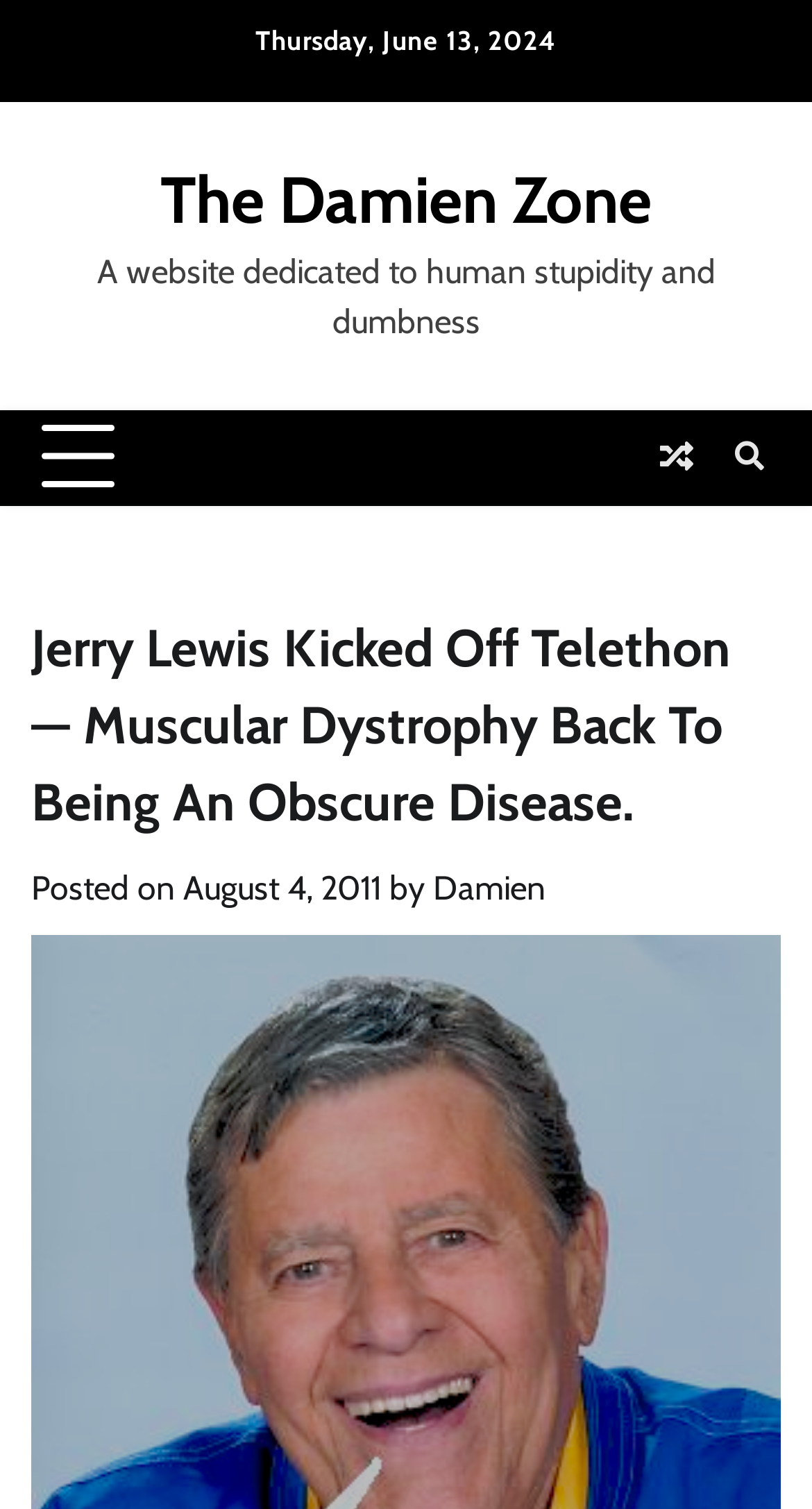Find and extract the text of the primary heading on the webpage.

Jerry Lewis Kicked Off Telethon — Muscular Dystrophy Back To Being An Obscure Disease.